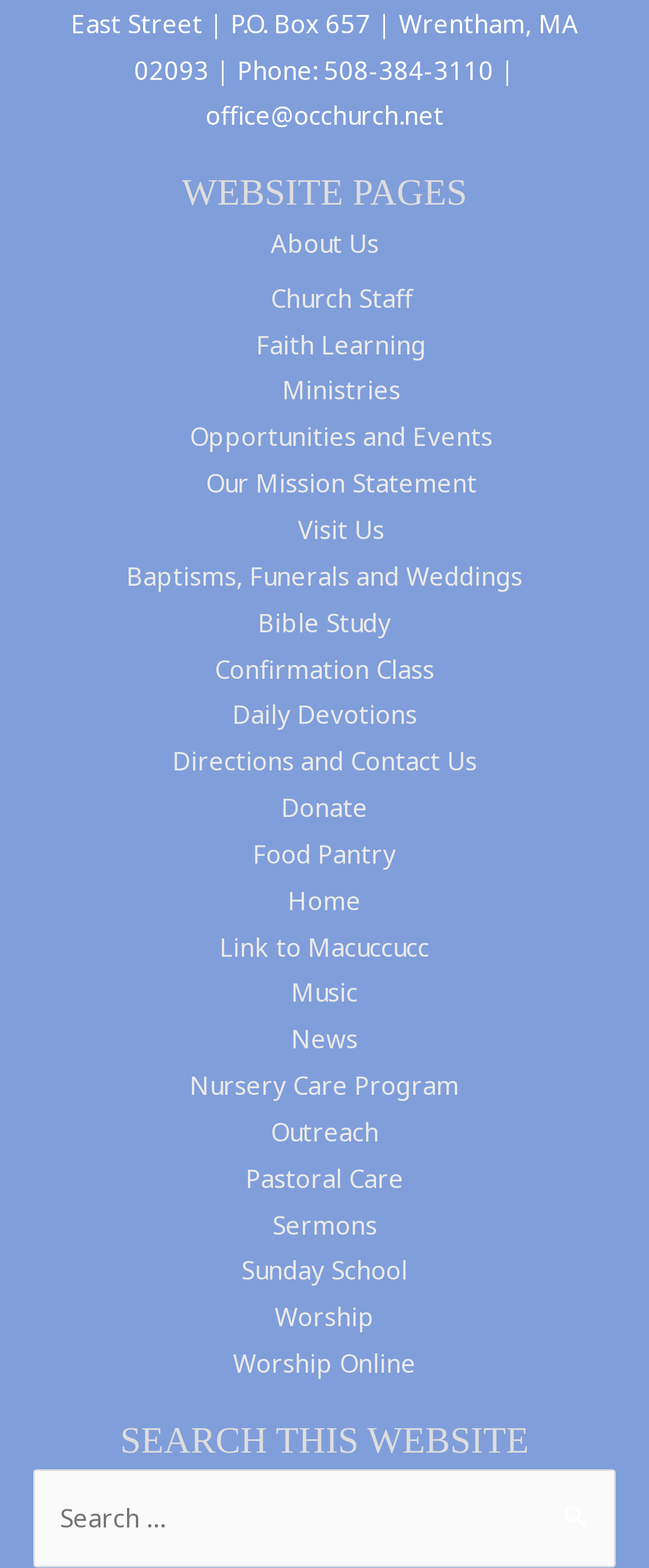Please identify the bounding box coordinates of the region to click in order to complete the task: "Visit the Church Staff page". The coordinates must be four float numbers between 0 and 1, specified as [left, top, right, bottom].

[0.417, 0.179, 0.635, 0.2]